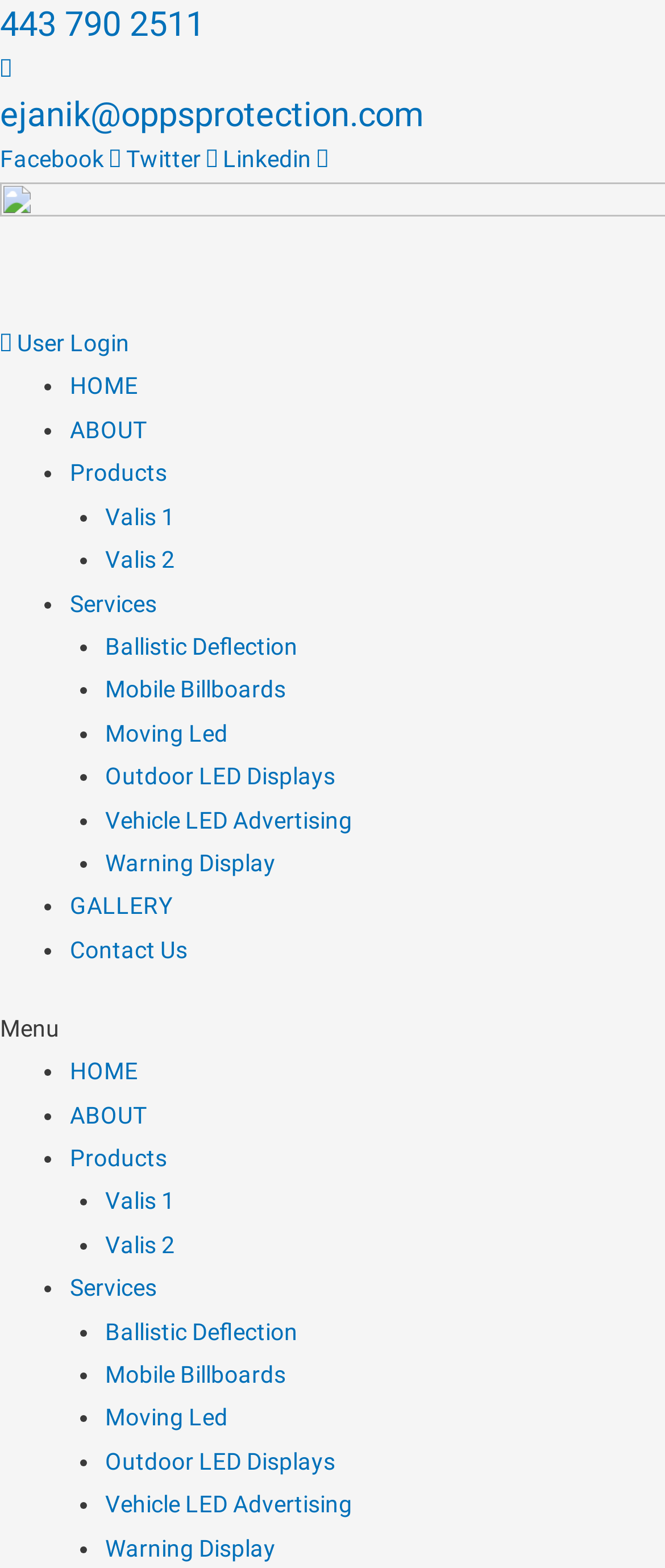Could you determine the bounding box coordinates of the clickable element to complete the instruction: "Click Register"? Provide the coordinates as four float numbers between 0 and 1, i.e., [left, top, right, bottom].

None